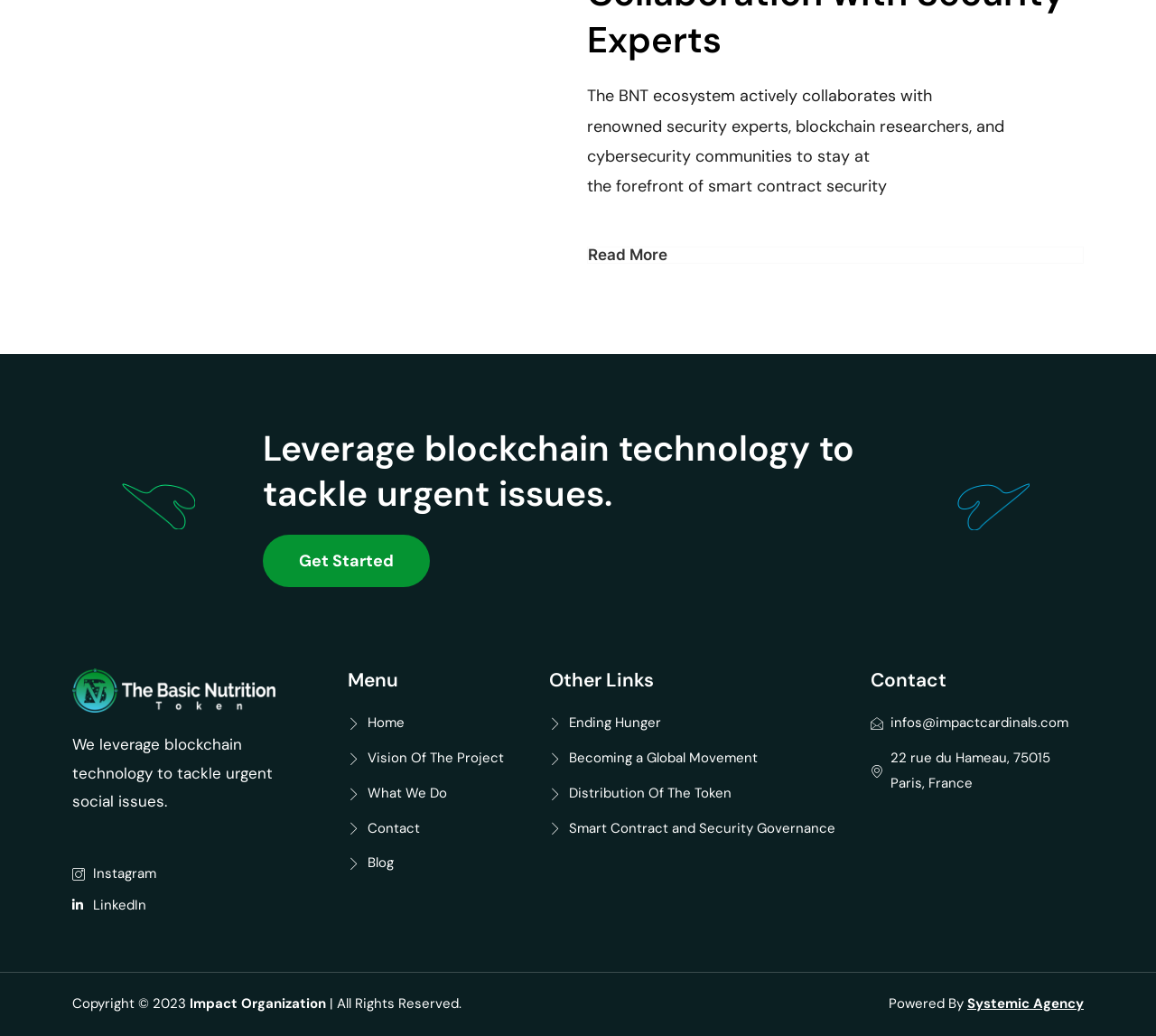What is the location of the organization?
Provide a one-word or short-phrase answer based on the image.

Paris, France